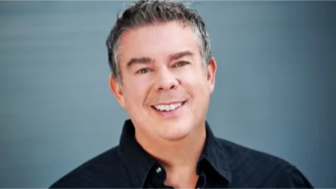Elaborate on the contents of the image in great detail.

The image features a smiling individual against a soft, muted background. The person appears to have a warm demeanor, with short, styled gray hair and a light shirt unbuttoned at the collar. The image likely conveys a friendly and approachable personality, reflecting an atmosphere of positivity and confidence. This portrayal could be associated with a context involving entertainment, broadcasting, or public engagement, suggesting the individual's role in a profession that values personal connection and charisma.